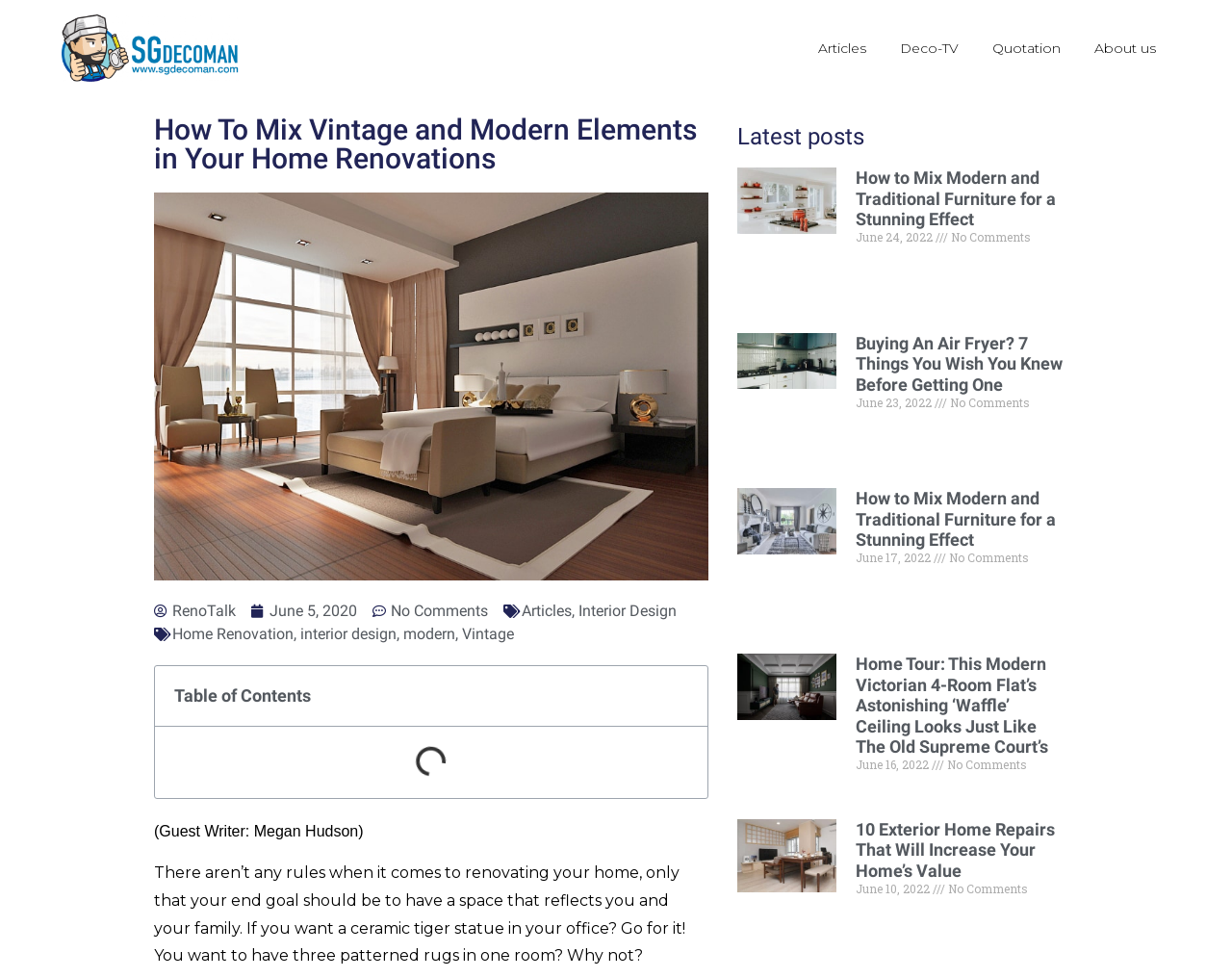Find the bounding box coordinates of the element I should click to carry out the following instruction: "Click on the 'Articles' link".

[0.652, 0.027, 0.715, 0.072]